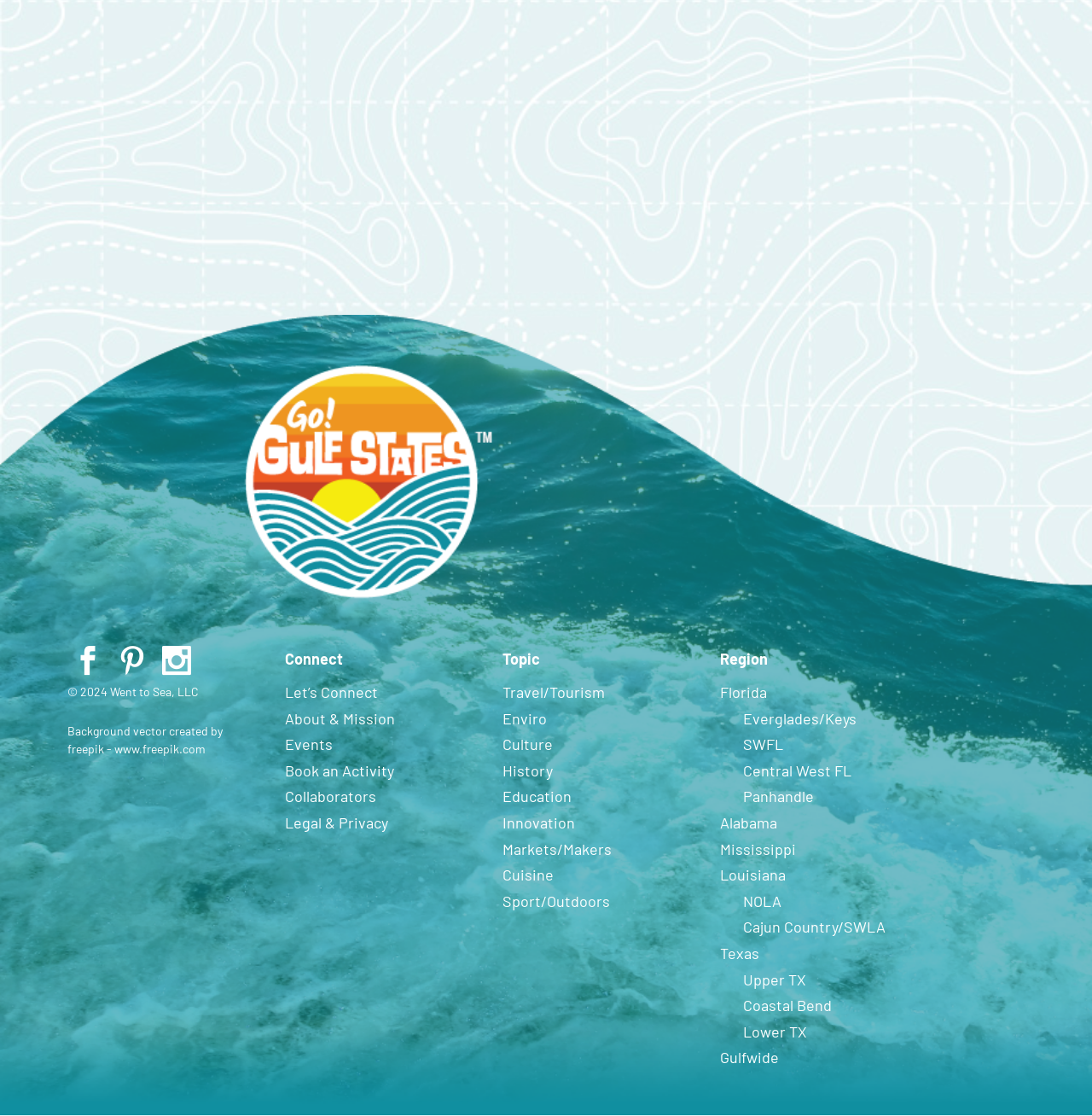Please determine the bounding box coordinates, formatted as (top-left x, top-left y, bottom-right x, bottom-right y), with all values as floating point numbers between 0 and 1. Identify the bounding box of the region described as: Central West FL

[0.68, 0.682, 0.78, 0.699]